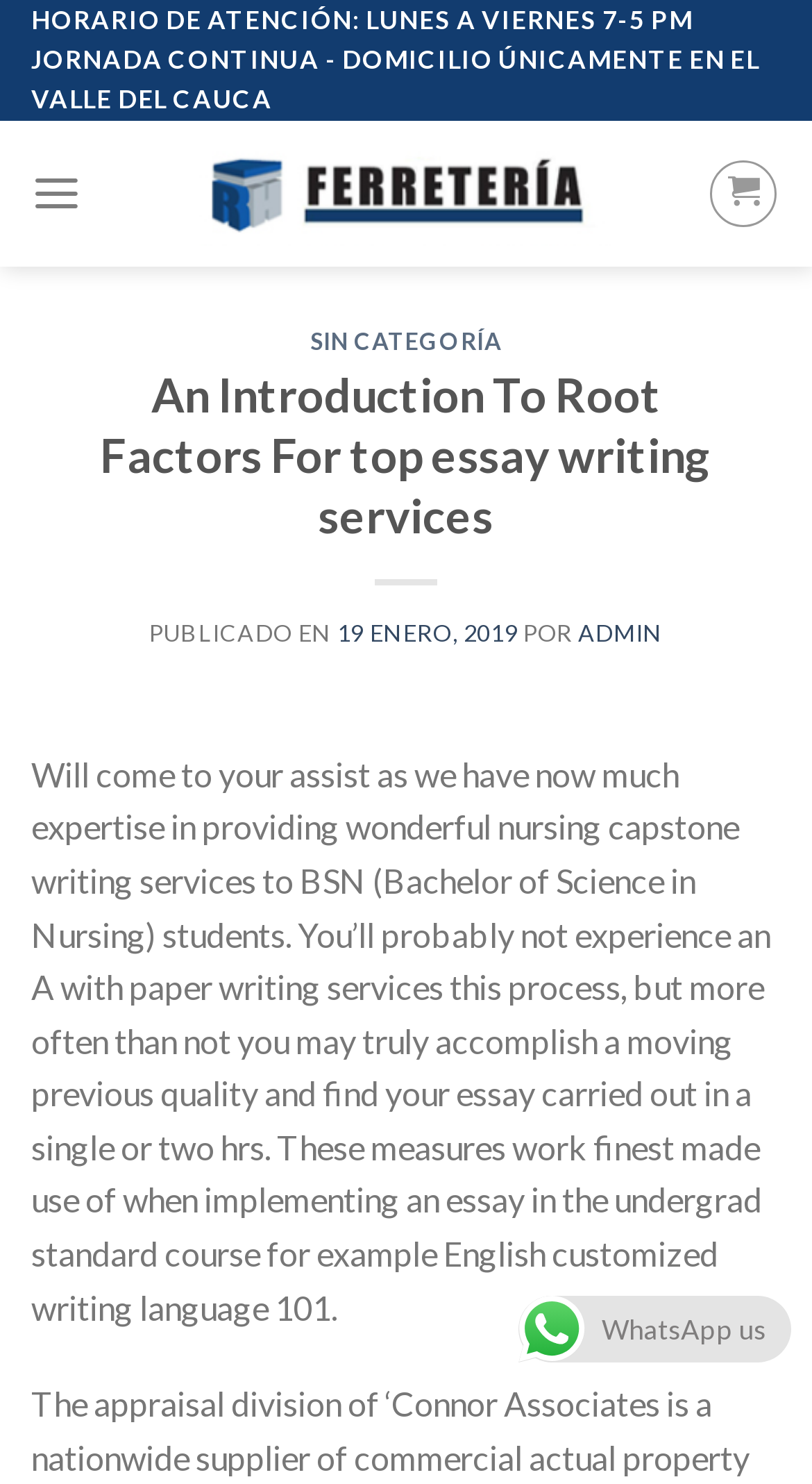Using the given element description, provide the bounding box coordinates (top-left x, top-left y, bottom-right x, bottom-right y) for the corresponding UI element in the screenshot: 19 enero, 20192 septiembre, 2019

[0.415, 0.417, 0.638, 0.436]